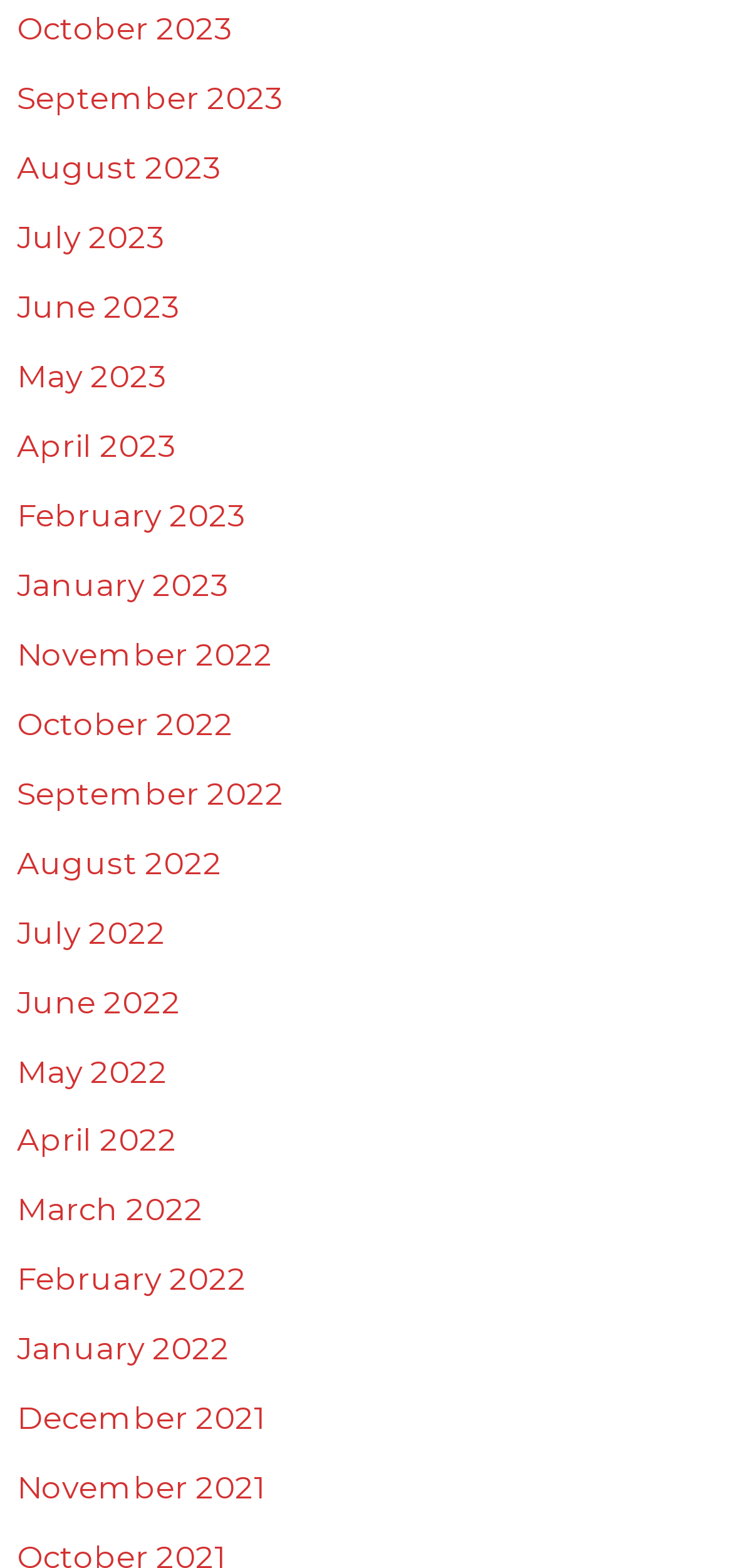Please pinpoint the bounding box coordinates for the region I should click to adhere to this instruction: "view September 2022".

[0.023, 0.494, 0.387, 0.518]